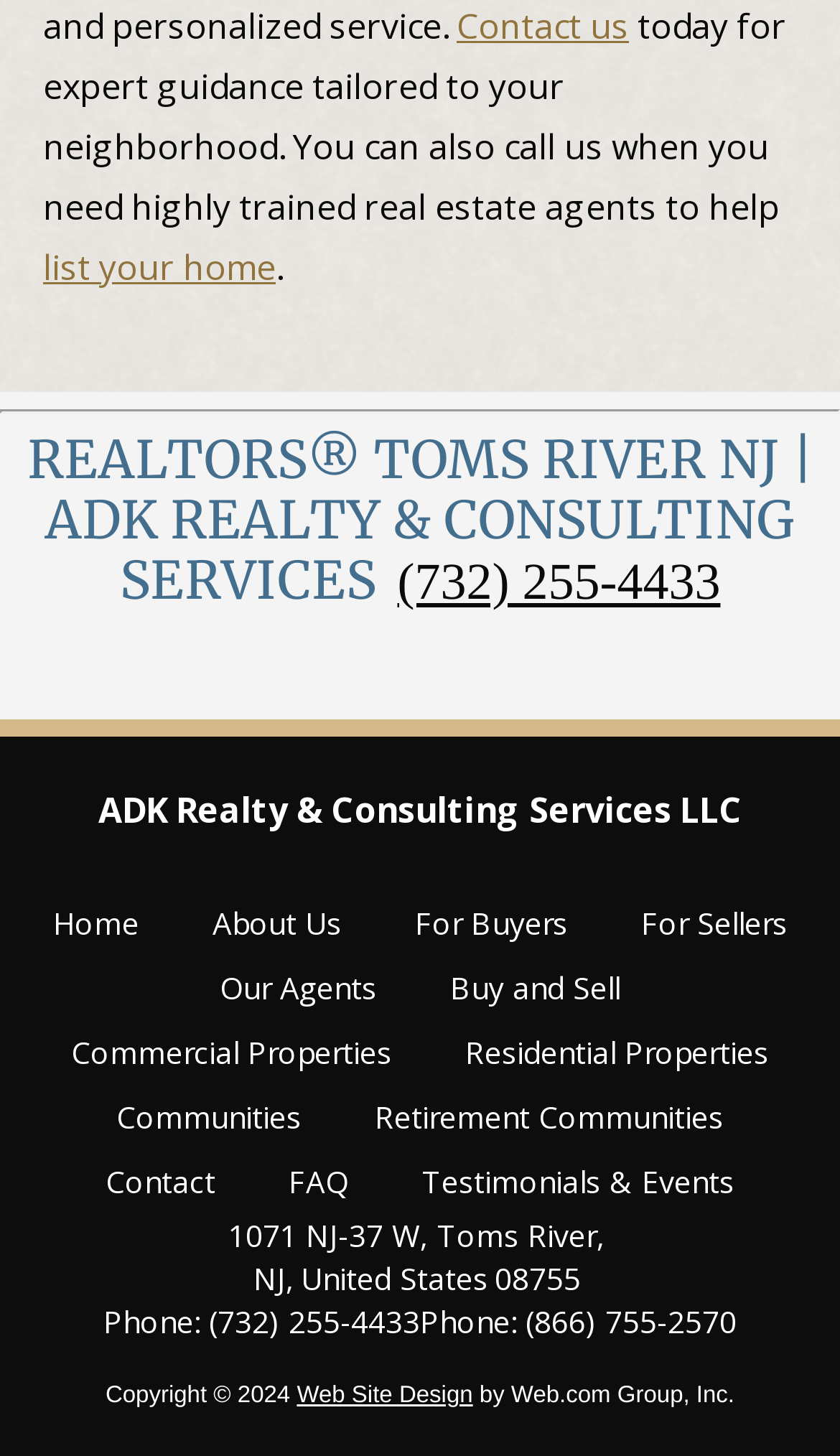Please identify the bounding box coordinates of where to click in order to follow the instruction: "View Contact".

[0.126, 0.79, 0.256, 0.834]